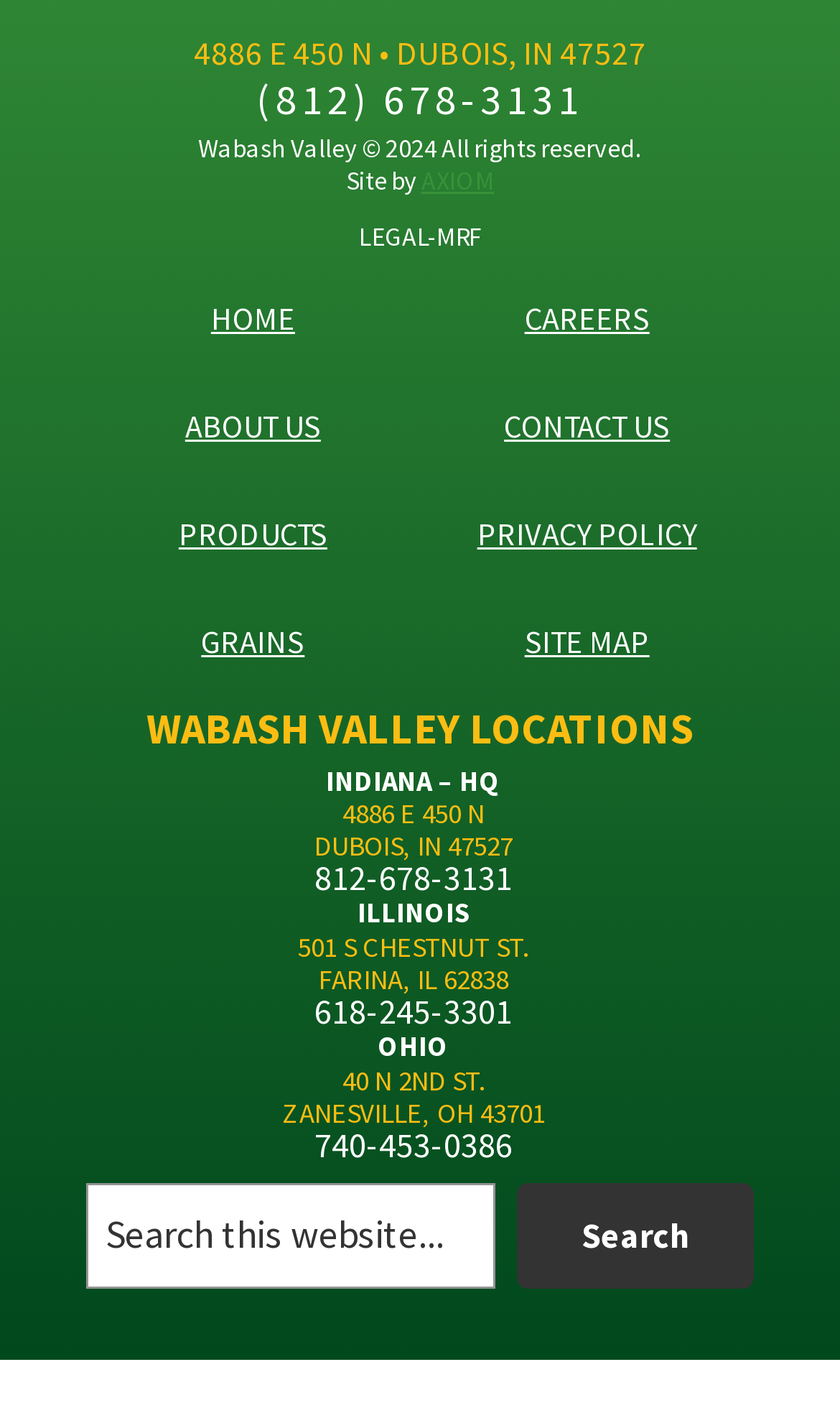Provide a single word or phrase to answer the given question: 
What is the name of the company that designed the website?

AXIOM